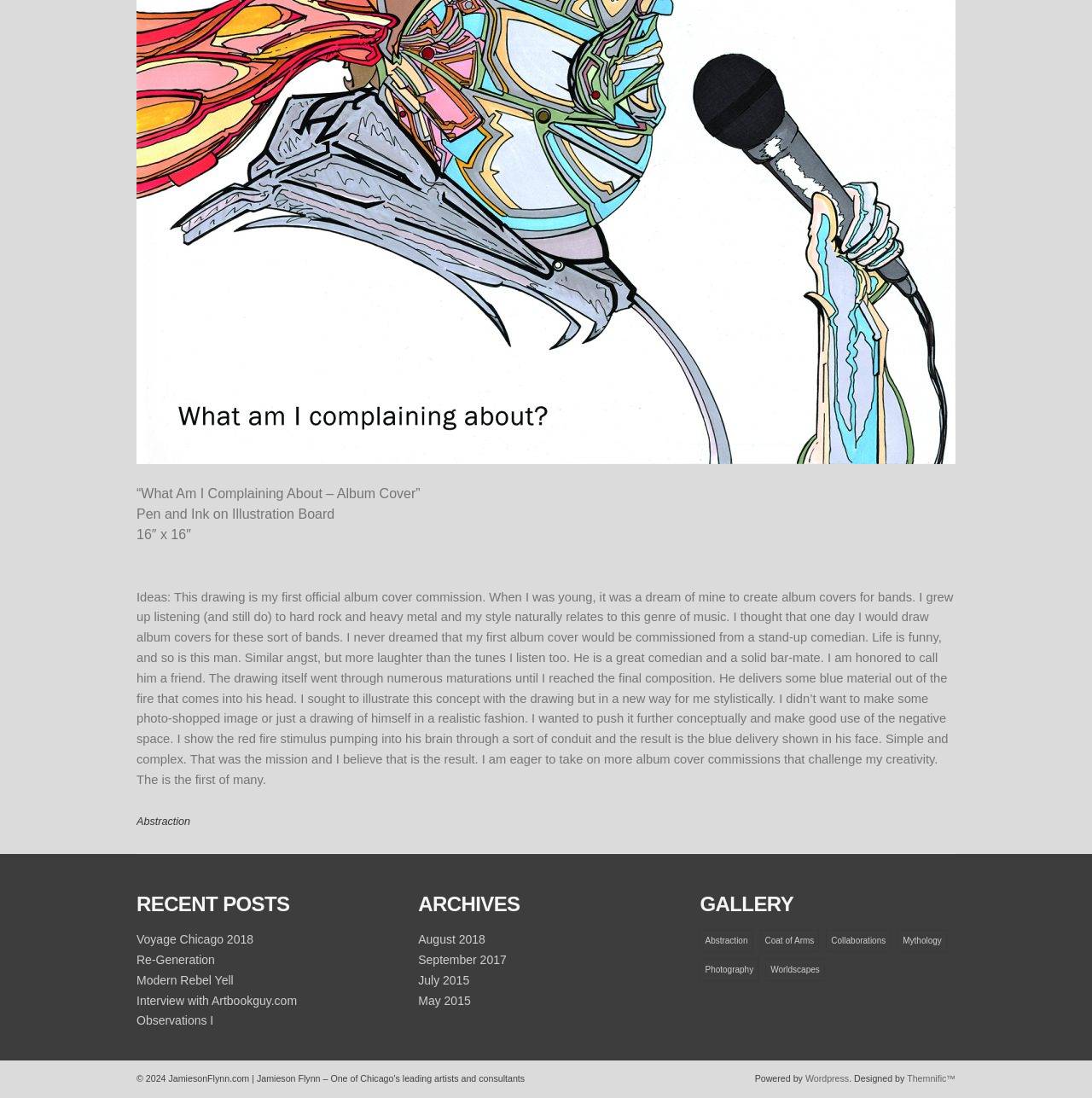Based on the element description: "Interview with Artbookguy.com", identify the UI element and provide its bounding box coordinates. Use four float numbers between 0 and 1, [left, top, right, bottom].

[0.125, 0.905, 0.272, 0.917]